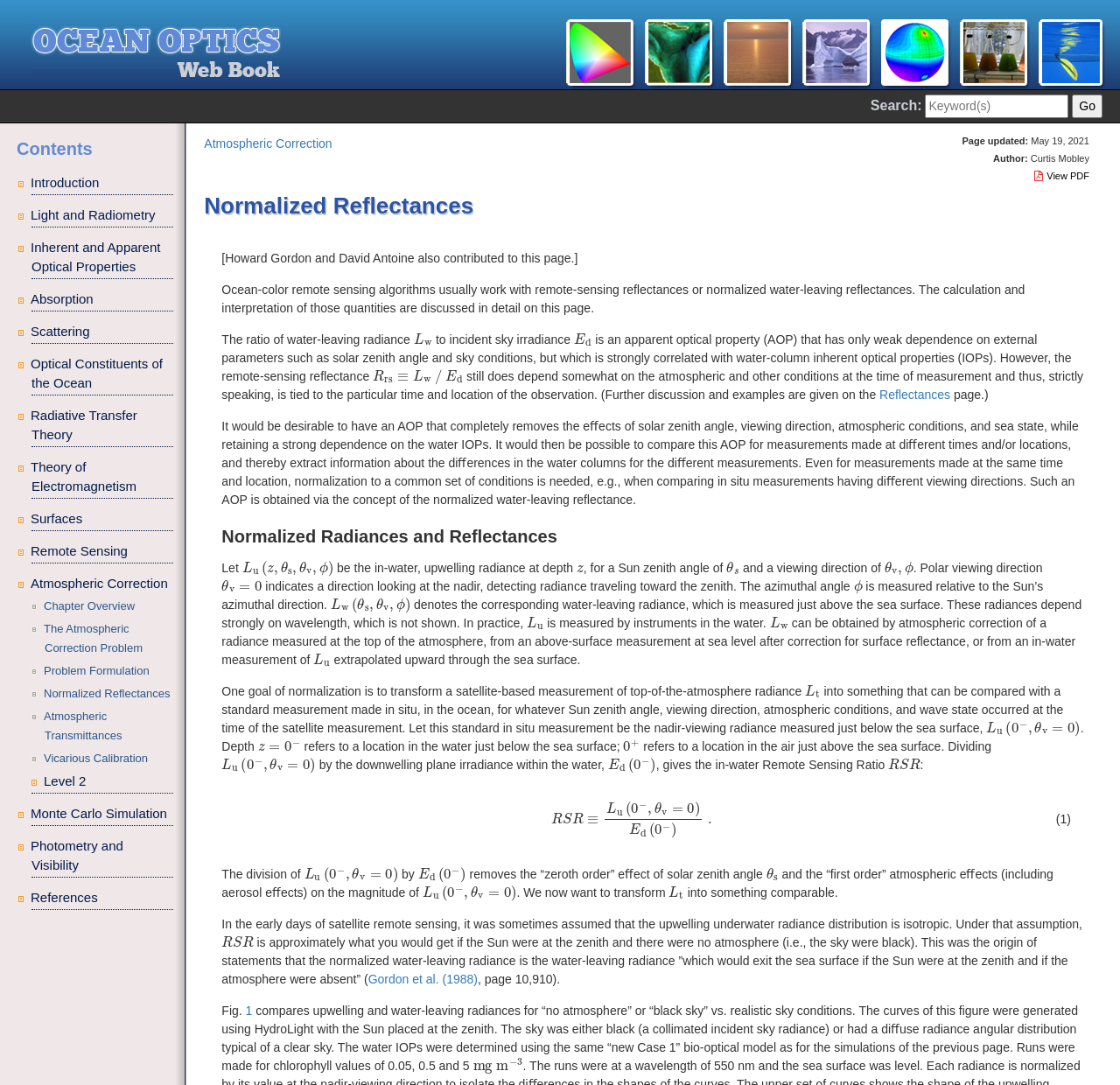Could you provide the bounding box coordinates for the portion of the screen to click to complete this instruction: "Click on Atmospheric Correction"?

[0.028, 0.527, 0.155, 0.548]